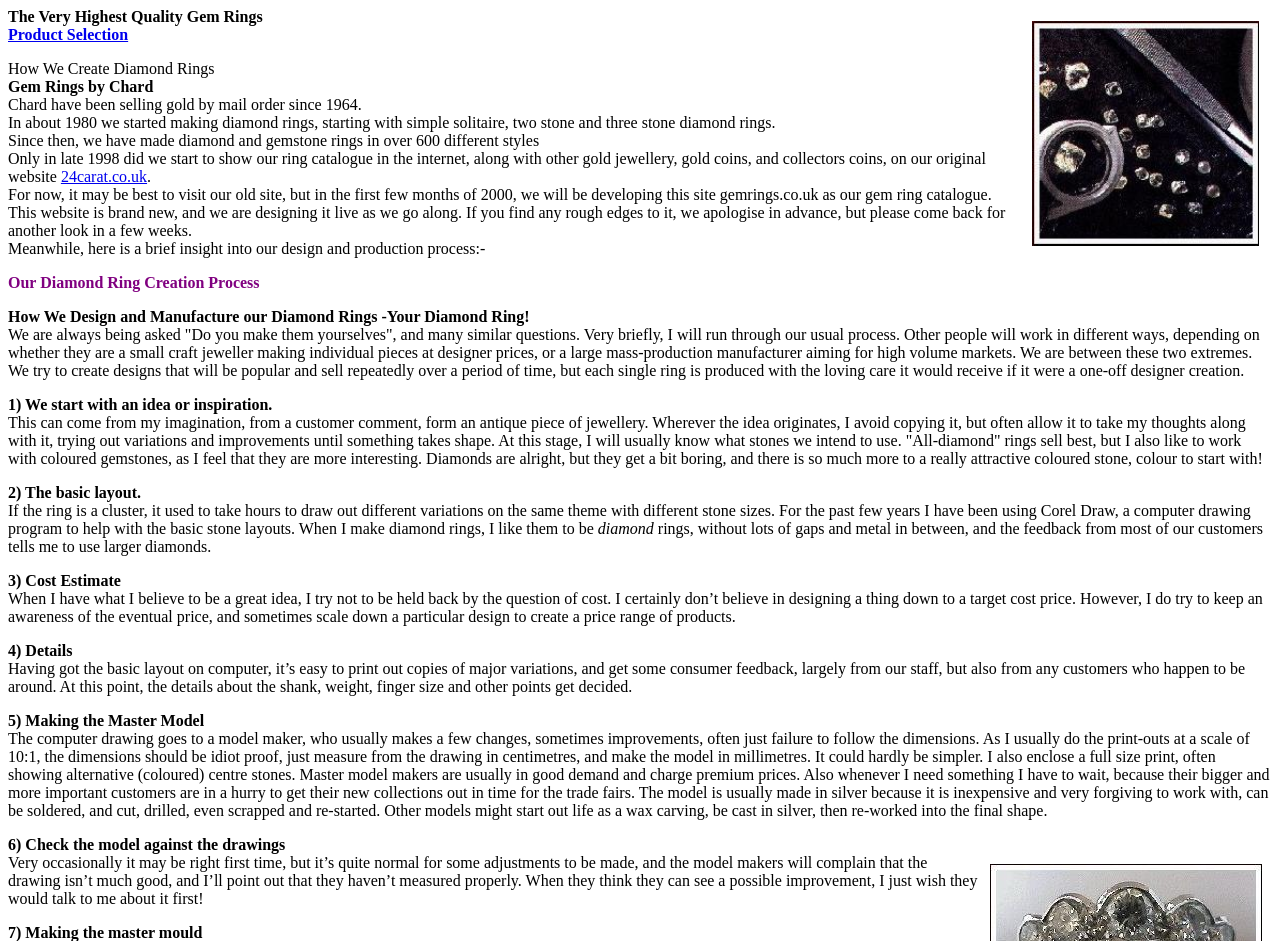Answer the question with a brief word or phrase:
What material is the master model usually made of?

Silver